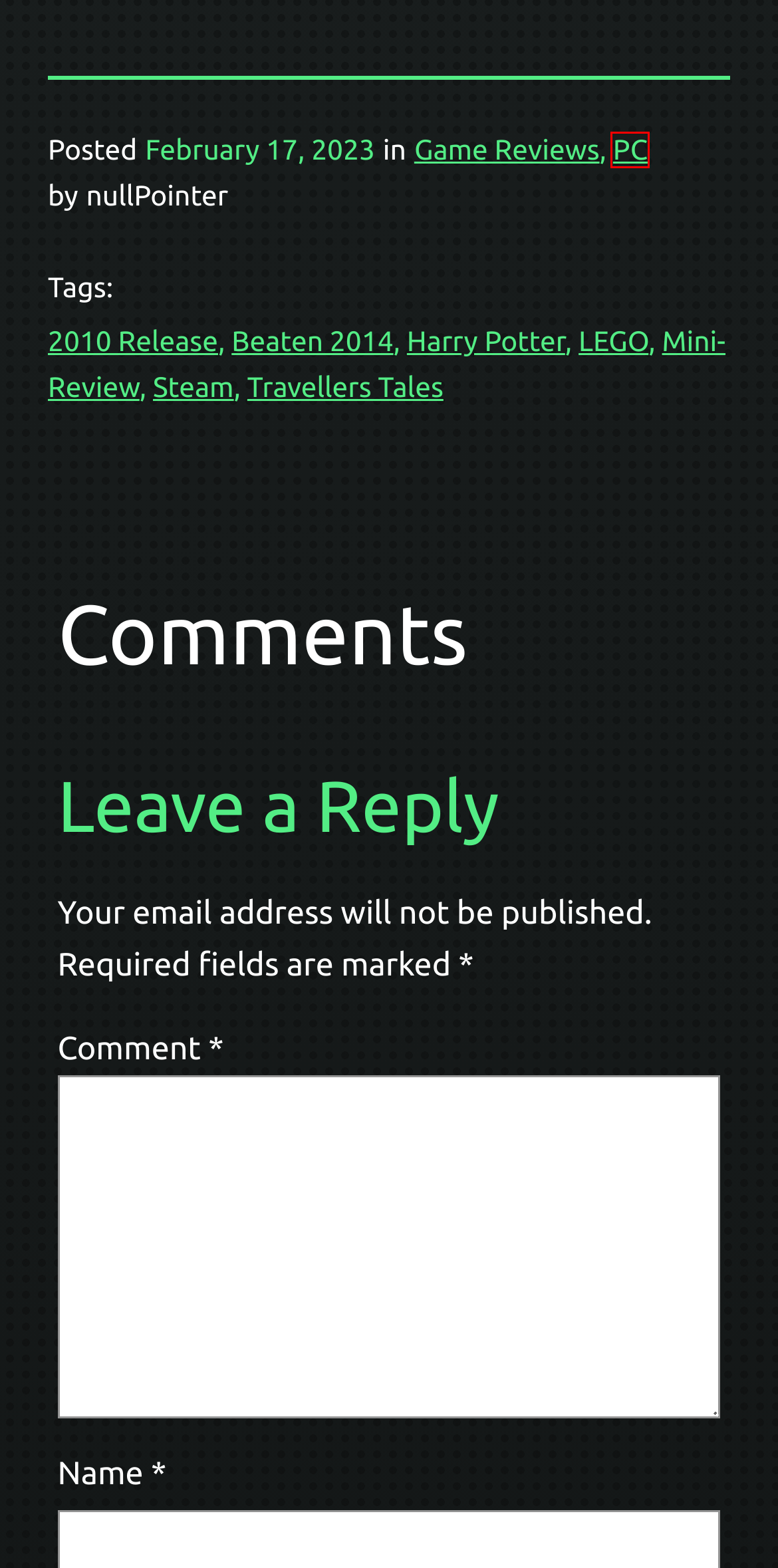Given a screenshot of a webpage with a red bounding box, please pick the webpage description that best fits the new webpage after clicking the element inside the bounding box. Here are the candidates:
A. Beaten 2014 – nullGaming
B. Steam – nullGaming
C. PC – nullGaming
D. Mini-Review – nullGaming
E. 2010 Release – nullGaming
F. Harry Potter – nullGaming
G. Travellers Tales – nullGaming
H. Game Reviews – nullGaming

C